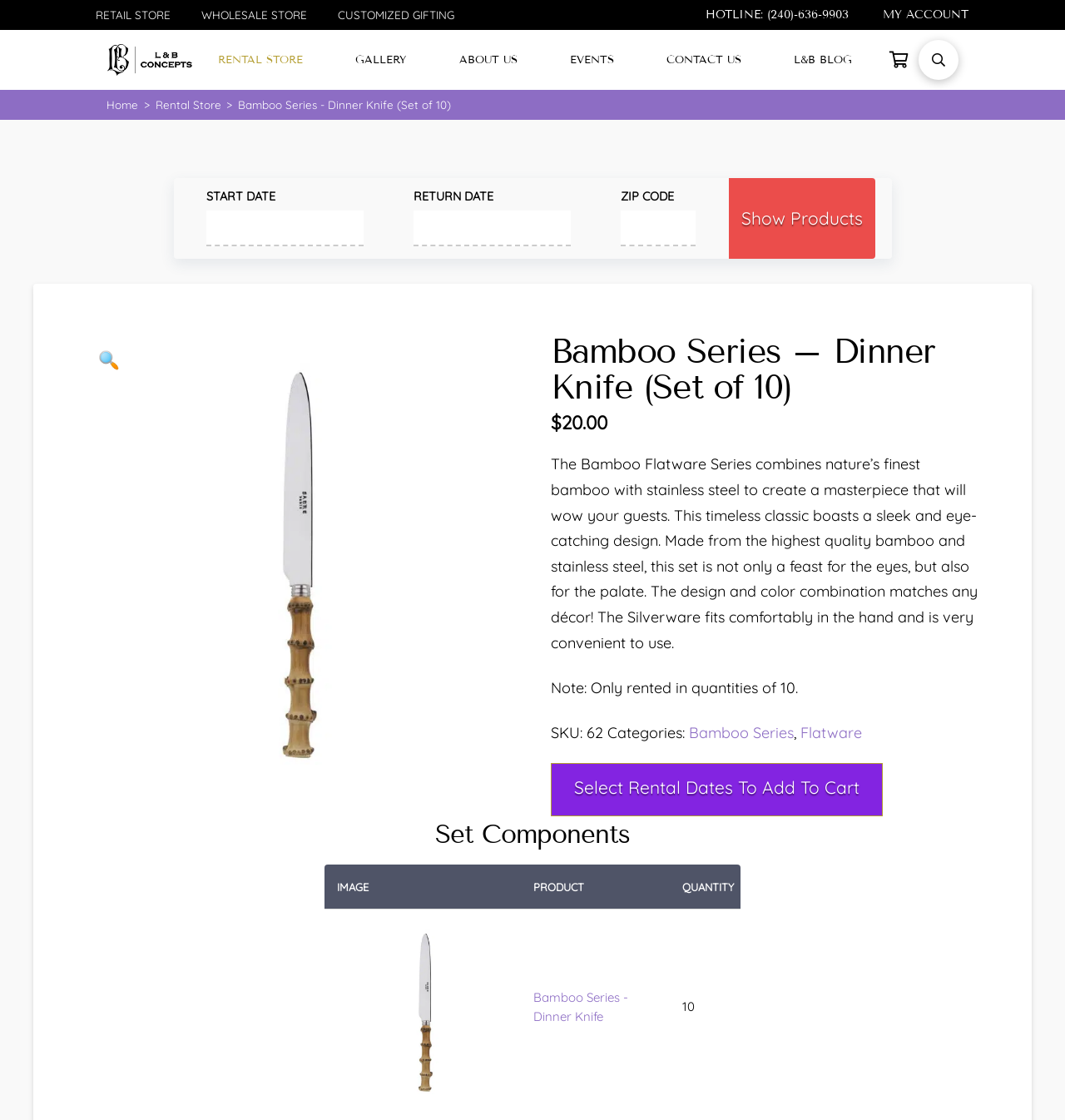From the element description: "简体中文", extract the bounding box coordinates of the UI element. The coordinates should be expressed as four float numbers between 0 and 1, in the order [left, top, right, bottom].

None